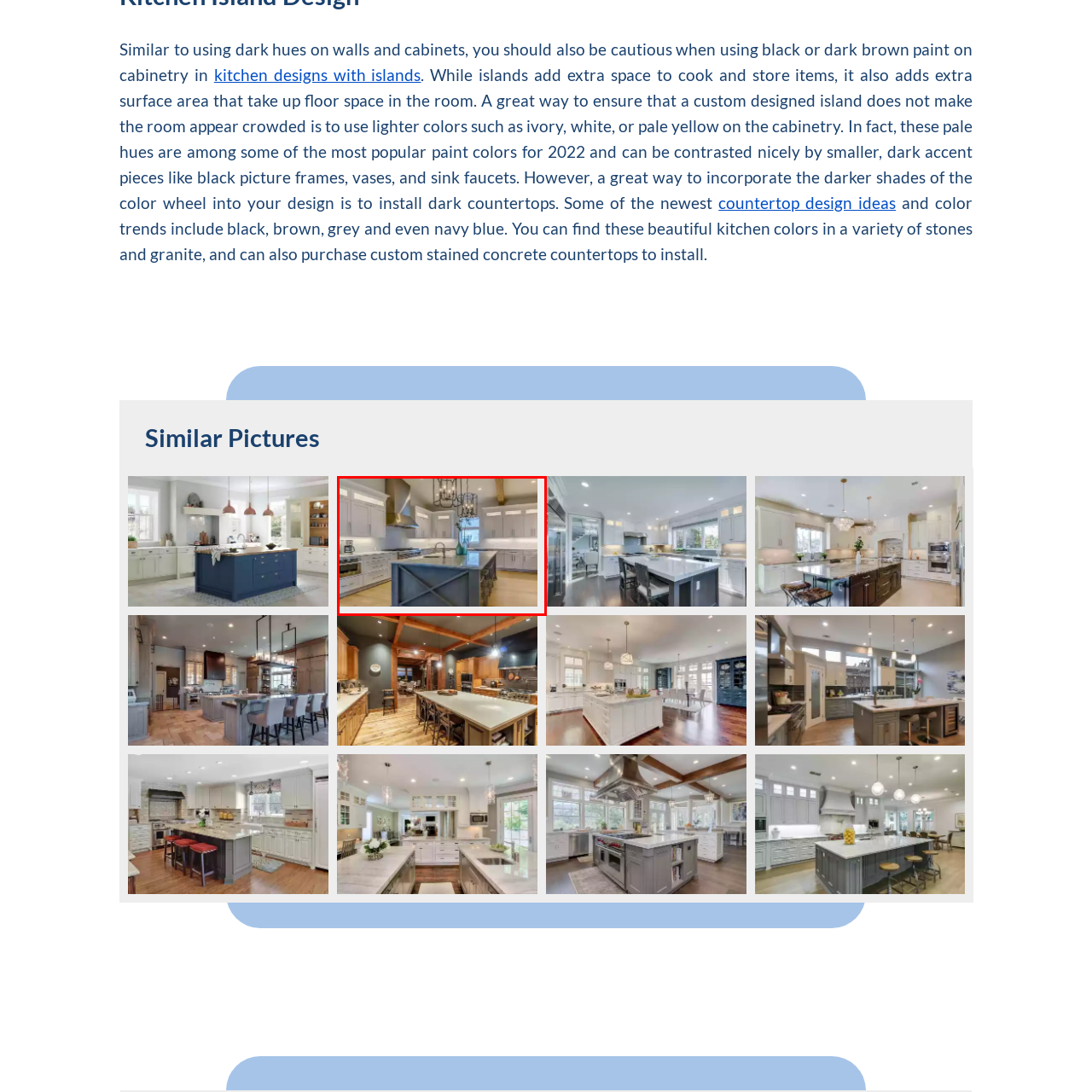Give a detailed description of the image area outlined by the red box.

This elegant kitchen showcases a modern design featuring a spacious island at its center. The cabinetry is painted in a soft, light hue, enhancing the open and airy feel of the room. The island, with its unique cross-beam design, complements the light cabinetry while adding a stylish focal point. Soft lighting from contemporary hanging fixtures illuminates the space, highlighting the clean lines and sleek surfaces. Expansive windows allow natural light to flood in, while the warm wooden flooring adds a touch of warmth to the overall aesthetic. This kitchen design reflects contemporary trends, embodying both functionality and aesthetic appeal, making it a perfect example of modern home interiors.